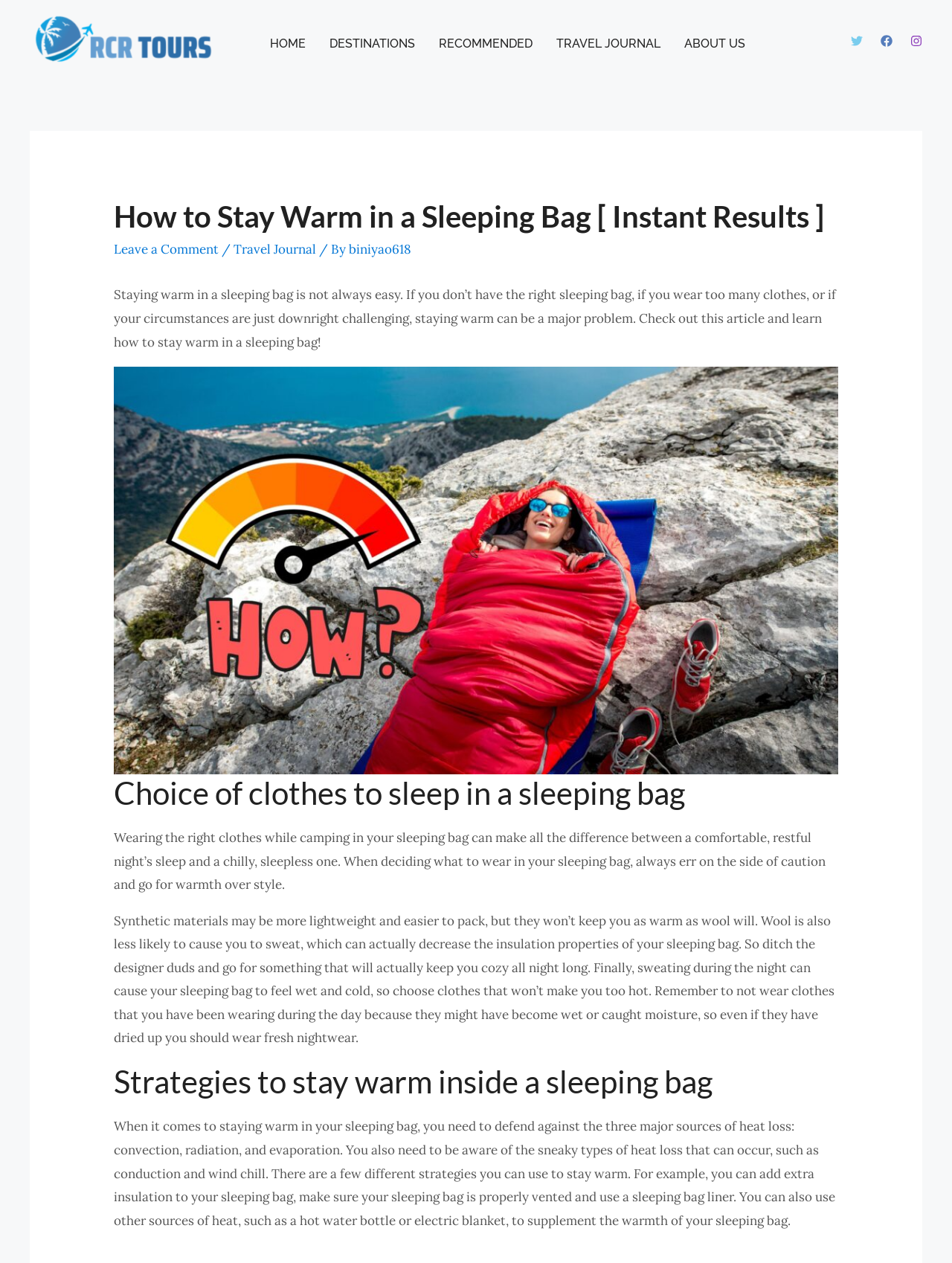Find and generate the main title of the webpage.

How to Stay Warm in a Sleeping Bag [ Instant Results ]